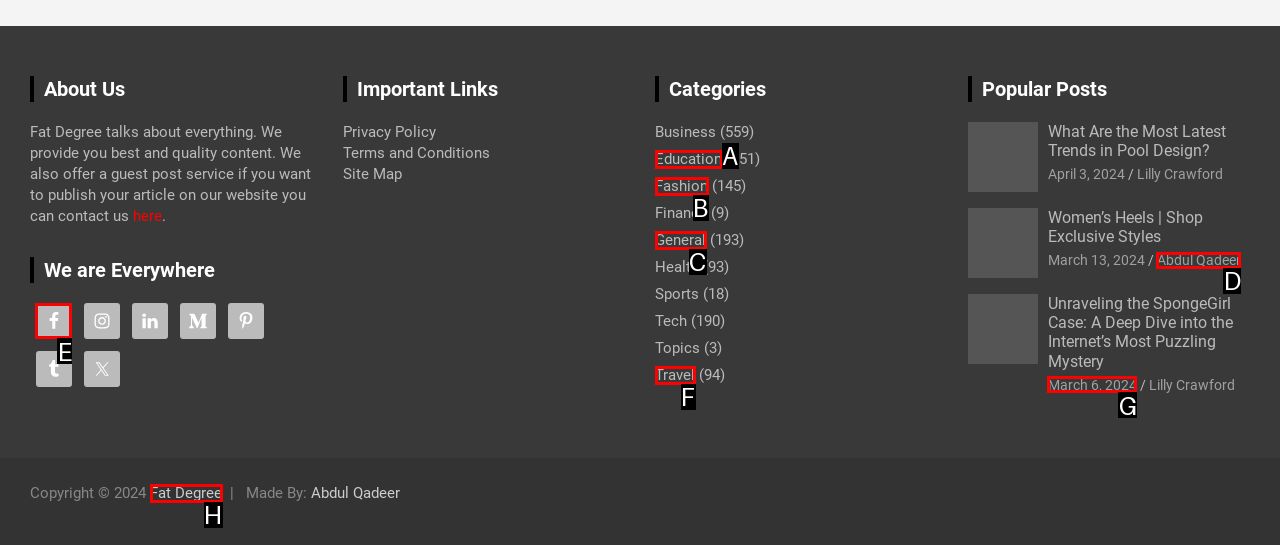From the given choices, which option should you click to complete this task: Visit our Facebook page? Answer with the letter of the correct option.

E